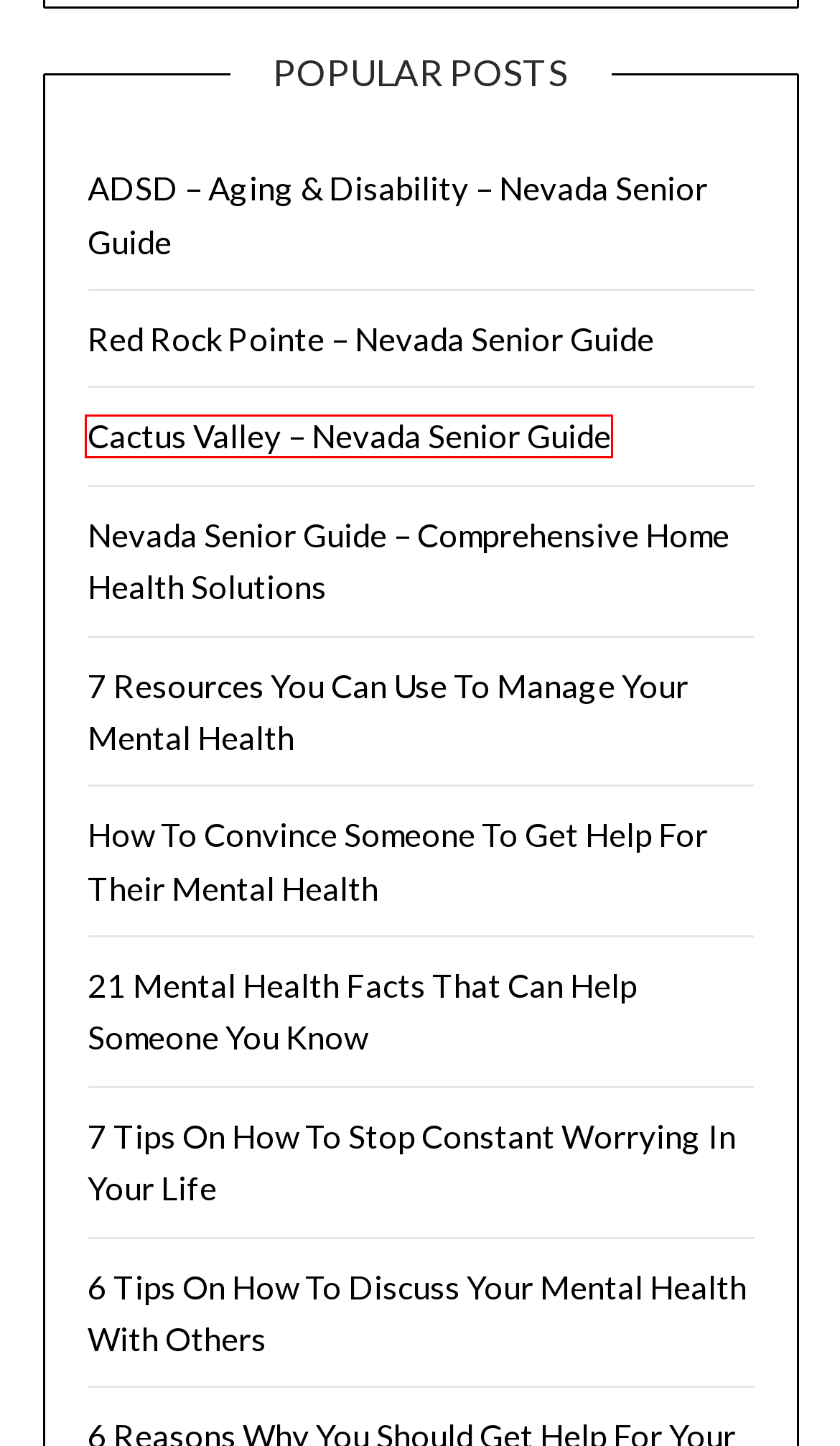Look at the given screenshot of a webpage with a red rectangle bounding box around a UI element. Pick the description that best matches the new webpage after clicking the element highlighted. The descriptions are:
A. 7 Resources You Can Use To Manage Your Mental Health – Nevada Senior Guide
B. How To Convince Someone To Get Help For Their Mental Health – Nevada Senior Guide
C. 7 Tips On How To Stop Constant Worrying In Your Life – Nevada Senior Guide
D. Red Rock Pointe – Nevada Senior Guide – Nevada Senior Guide
E. 21 Mental Health Facts That Can Help Someone You Know – Nevada Senior Guide
F. Cactus Valley – Nevada Senior Guide – Nevada Senior Guide
G. 6 Tips On How To Discuss Your Mental Health With Others – Nevada Senior Guide
H. ADSD – Aging & Disability – Nevada Senior Guide – Nevada Senior Guide

F